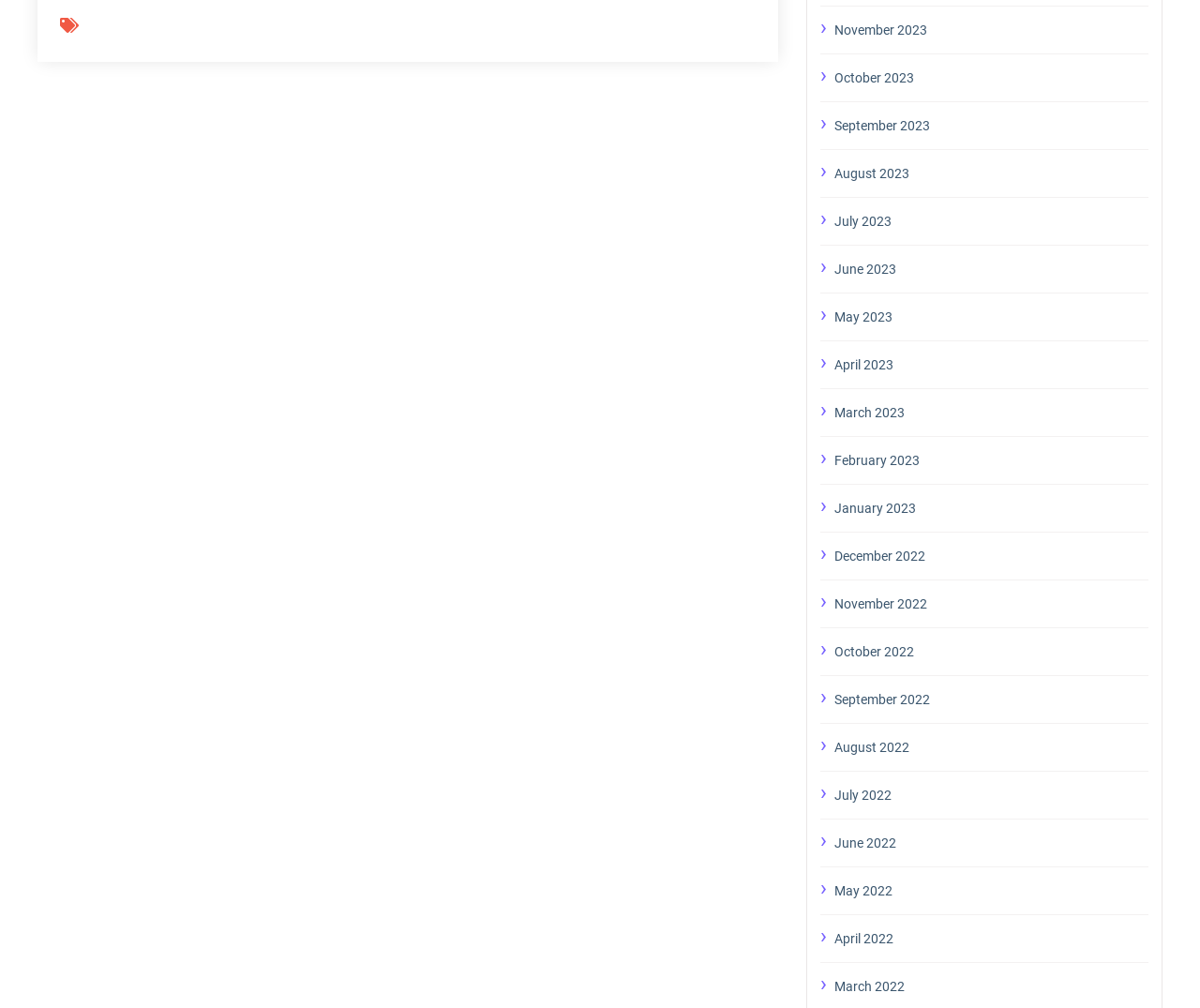Using the description: "October 2022", identify the bounding box of the corresponding UI element in the screenshot.

[0.695, 0.634, 0.957, 0.658]